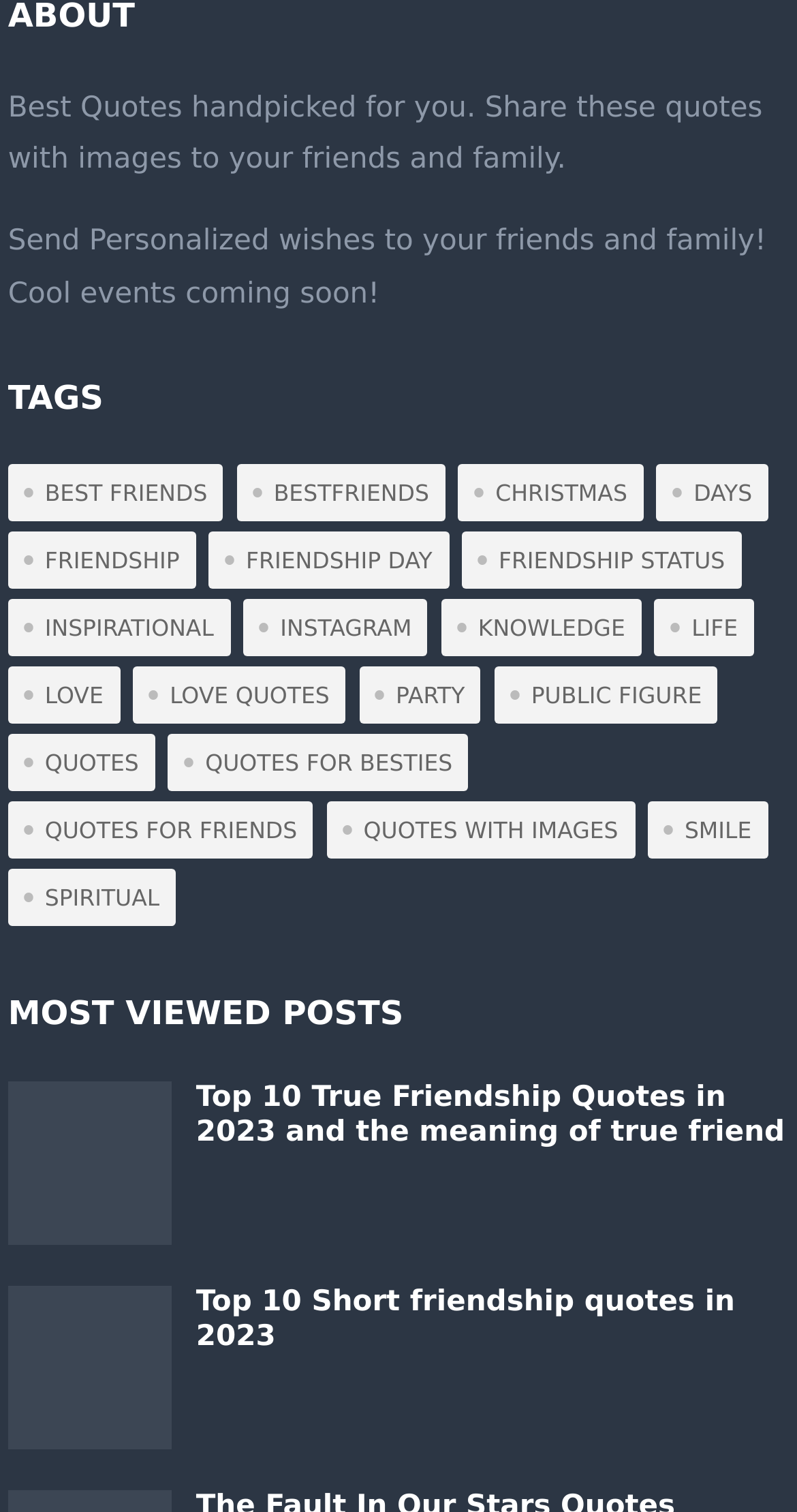What is the title of the second section on this webpage?
Refer to the screenshot and respond with a concise word or phrase.

MOST VIEWED POSTS